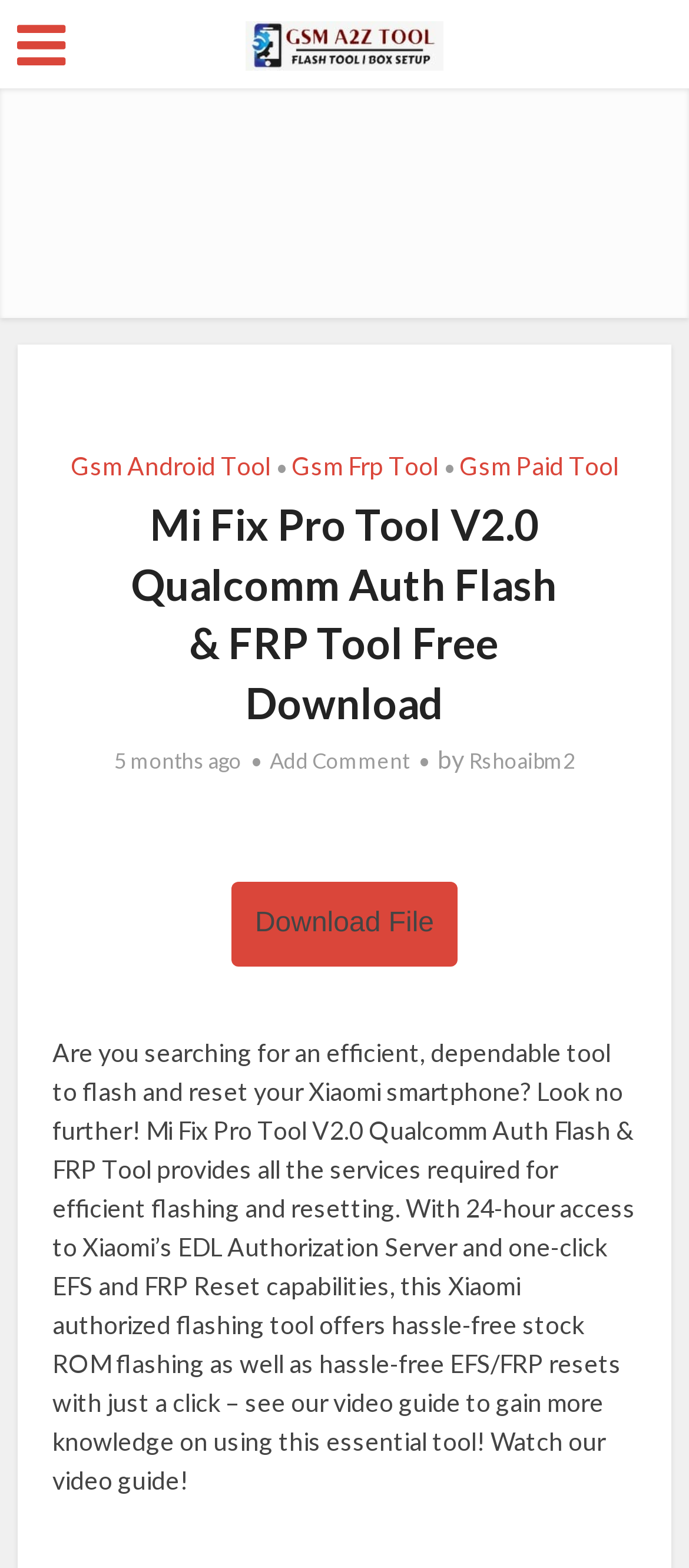Answer the question in a single word or phrase:
What is the name of the server used by the tool?

Xiaomi’s EDL Authorization Server